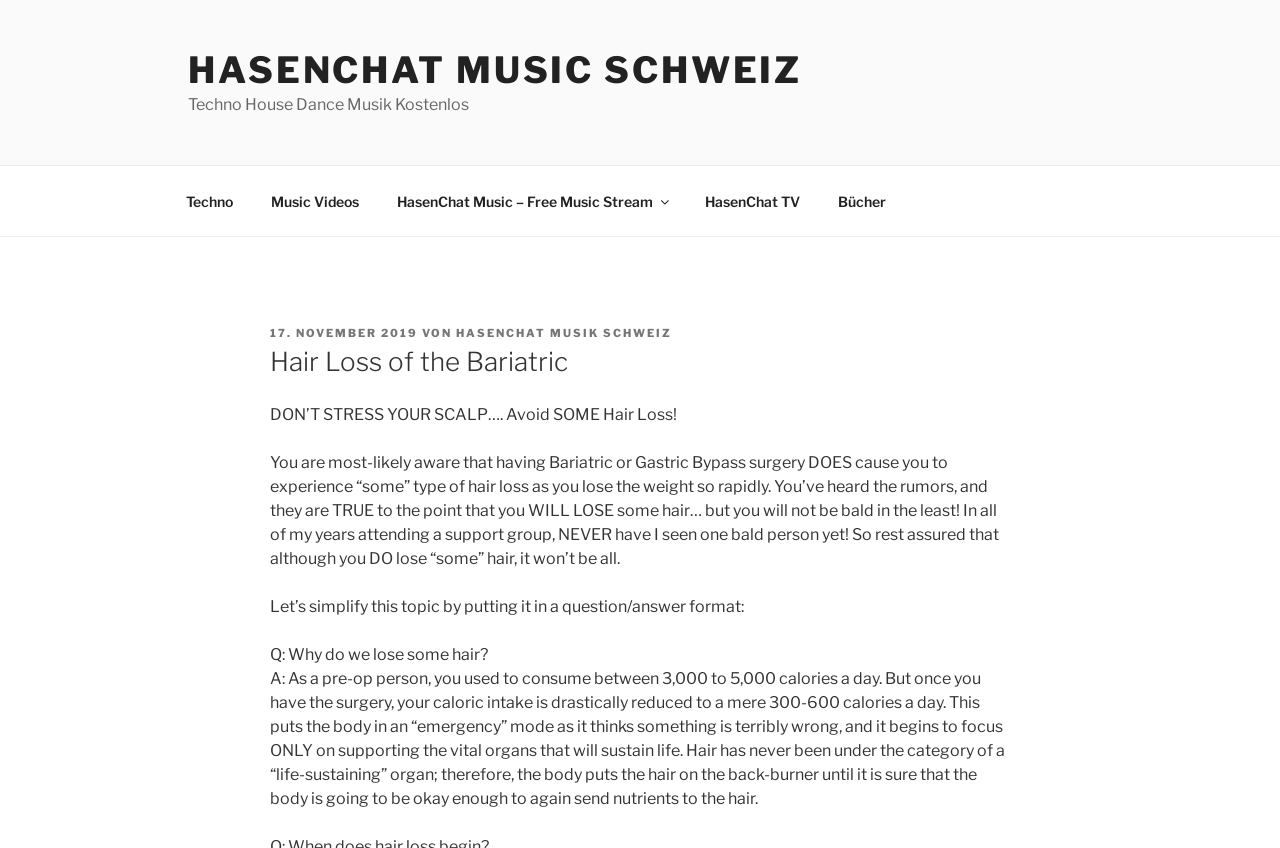Will individuals who have undergone Bariatric surgery become bald?
Using the image as a reference, answer the question with a short word or phrase.

No